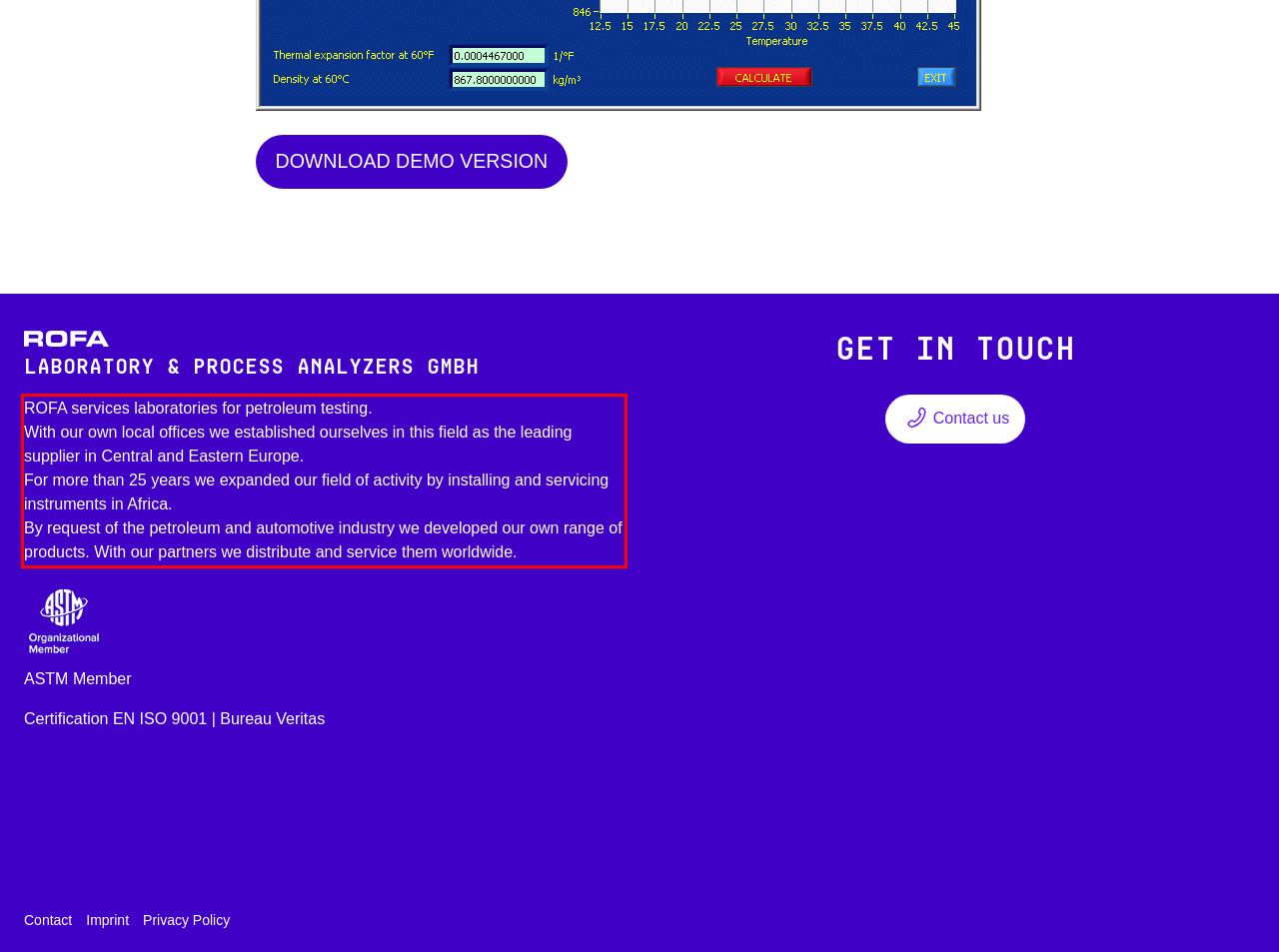Given a screenshot of a webpage, identify the red bounding box and perform OCR to recognize the text within that box.

ROFA services laboratories for petroleum testing. With our own local offices we established ourselves in this field as the leading supplier in Central and Eastern Europe. For more than 25 years we expanded our field of activity by installing and servicing instruments in Africa. By request of the petroleum and automotive industry we developed our own range of products. With our partners we distribute and service them worldwide.